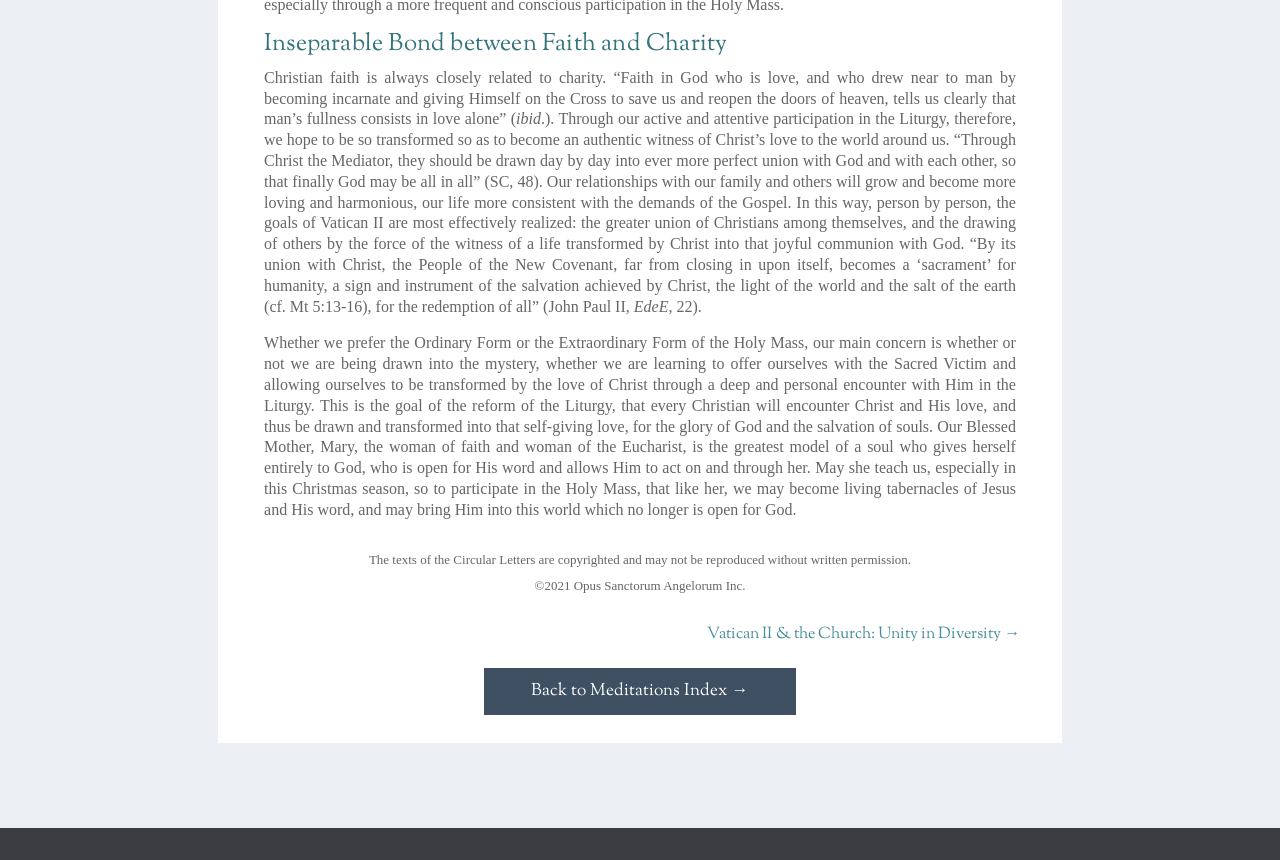What is the goal of the reform of the Liturgy?
Look at the image and respond with a single word or a short phrase.

Encounter Christ and His love